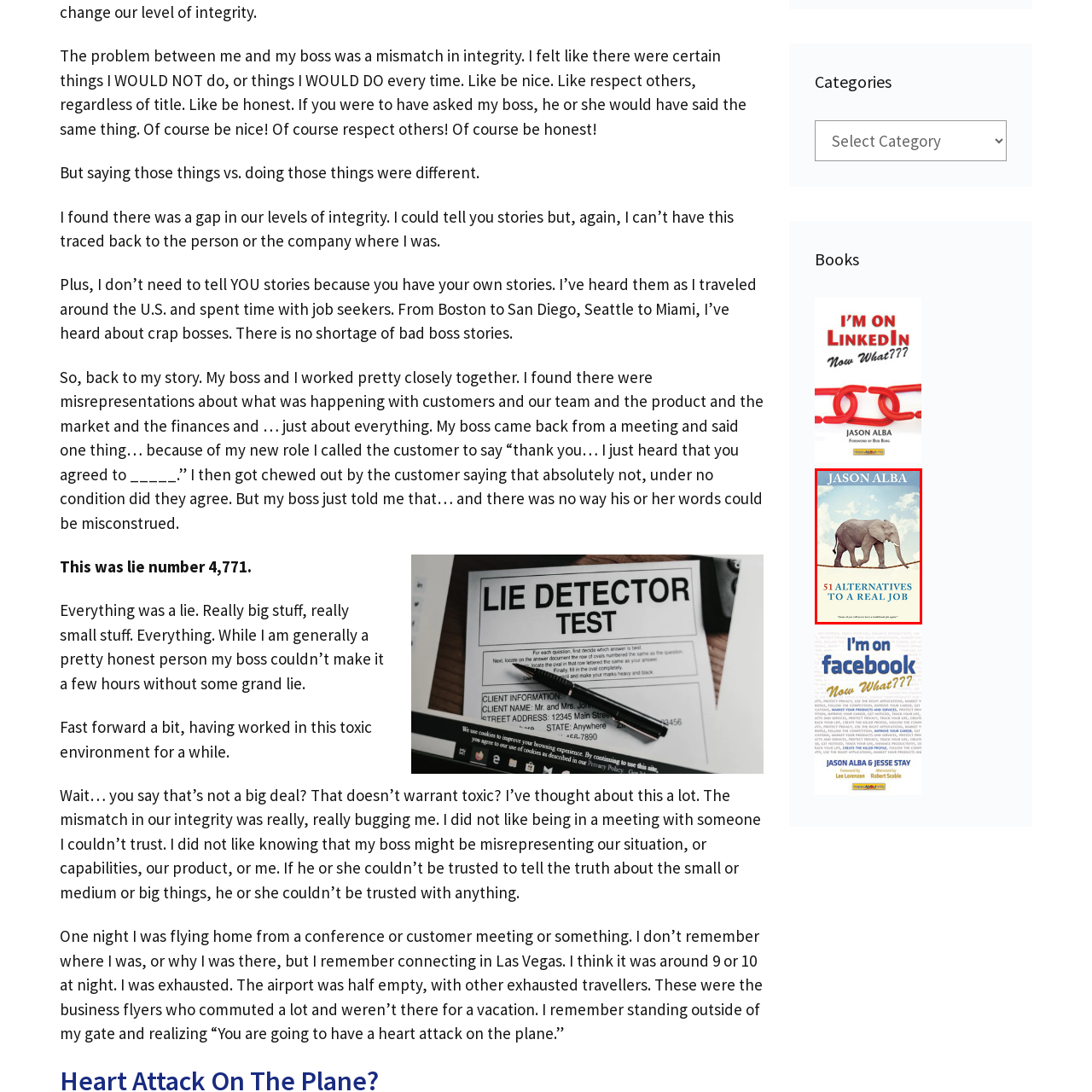Give a comprehensive caption for the image marked by the red rectangle.

The image features the book cover of "51 Alternatives to a Real Job" by Jason Alba. The design presents a whimsical yet thought-provoking concept, where an elephant is precariously balancing on a tightrope against a backdrop of a clear blue sky. The title is prominently displayed in bold letters, encouraging readers to explore unconventional career paths. The playful imagery of the elephant symbolizes the challenges and risks associated with seeking alternatives to traditional employment, while also inviting curiosity and reflection on the nature of work. This cover hints at creative solutions for those disillusioned with conventional job structures, making it a captivating visual representation of the book's theme.